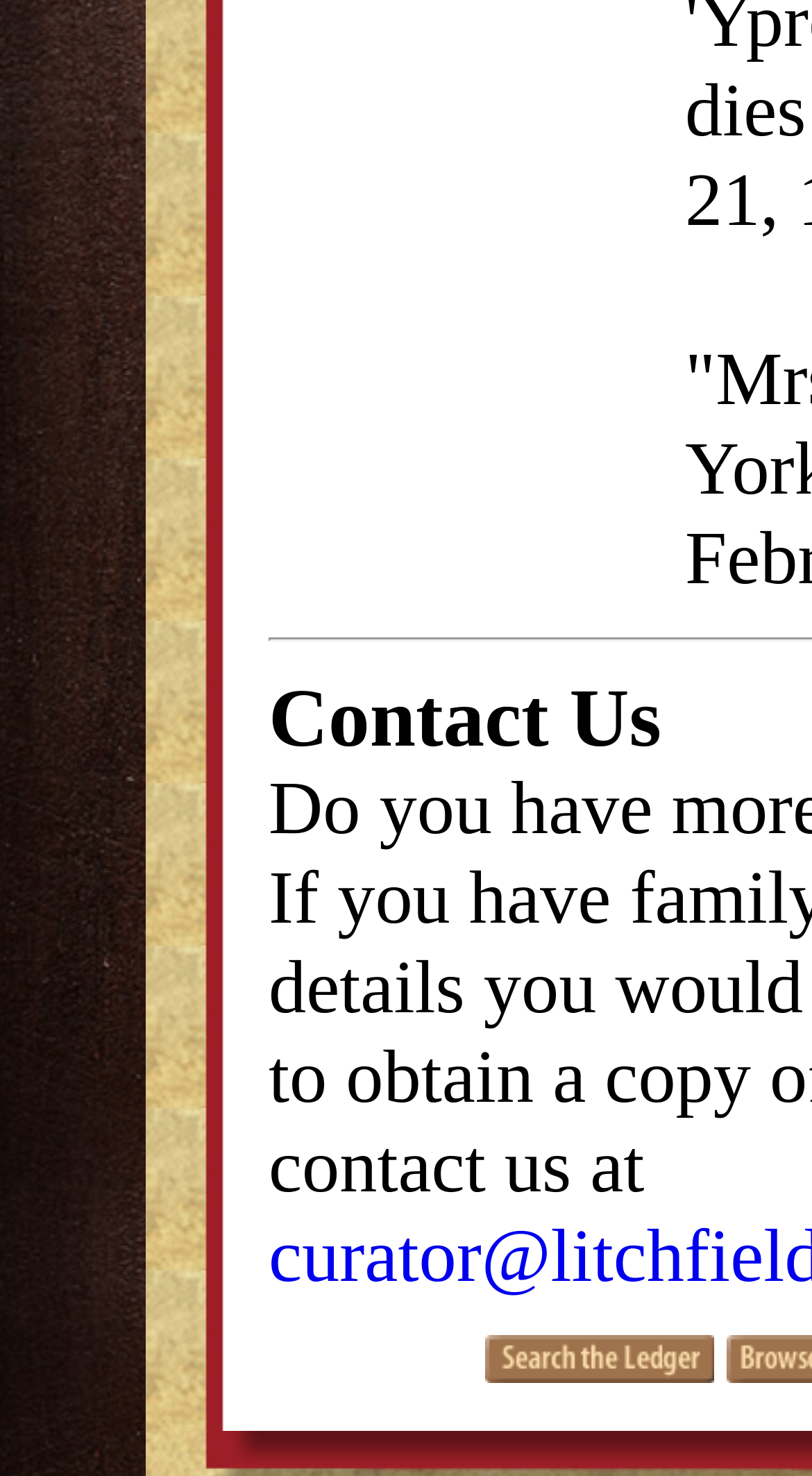Identify the bounding box for the UI element that is described as follows: ".".

[0.597, 0.905, 0.879, 0.941]